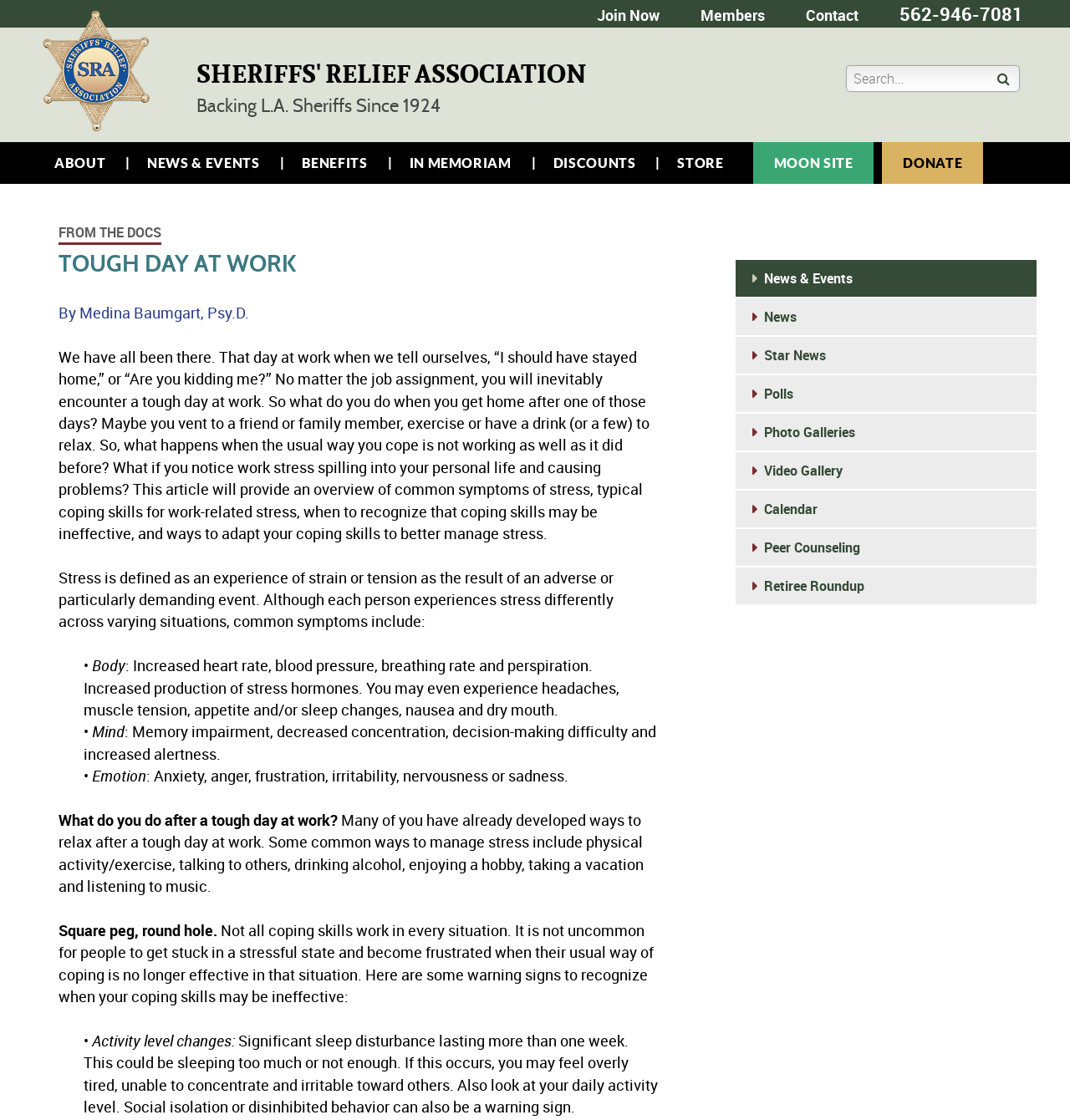What is the name of the organization?
Refer to the screenshot and respond with a concise word or phrase.

Sheriffs' Relief Association